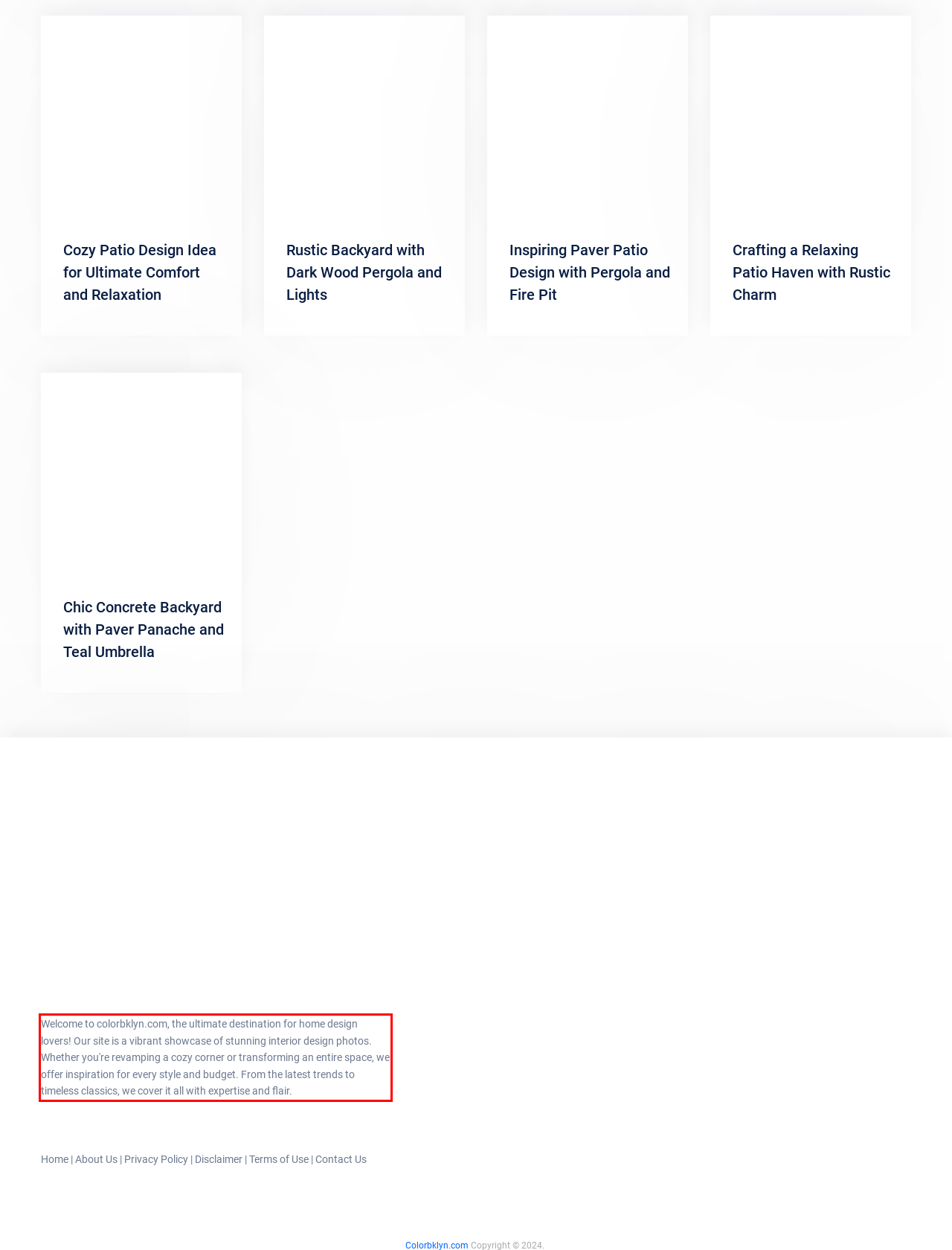Please identify and extract the text content from the UI element encased in a red bounding box on the provided webpage screenshot.

Welcome to colorbklyn.com, the ultimate destination for home design lovers! Our site is a vibrant showcase of stunning interior design photos. Whether you're revamping a cozy corner or transforming an entire space, we offer inspiration for every style and budget. From the latest trends to timeless classics, we cover it all with expertise and flair.